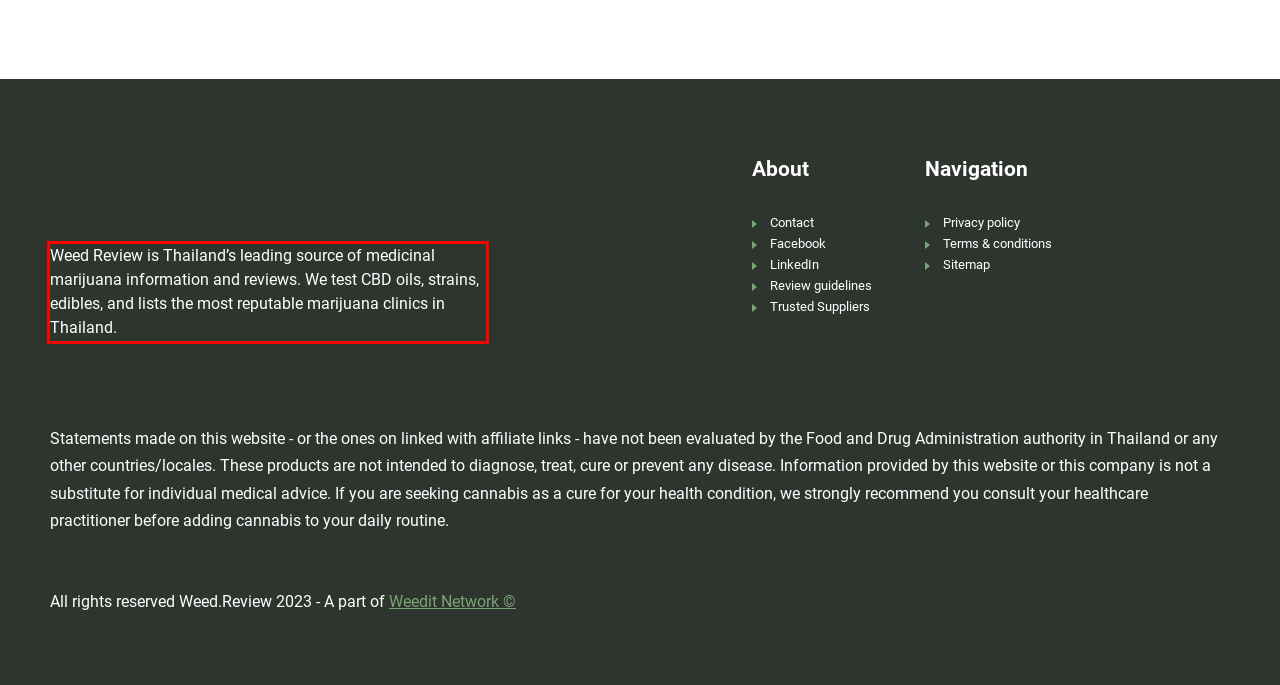Look at the provided screenshot of the webpage and perform OCR on the text within the red bounding box.

Weed Review is Thailand’s leading source of medicinal marijuana information and reviews. We test CBD oils, strains, edibles, and lists the most reputable marijuana clinics in Thailand.